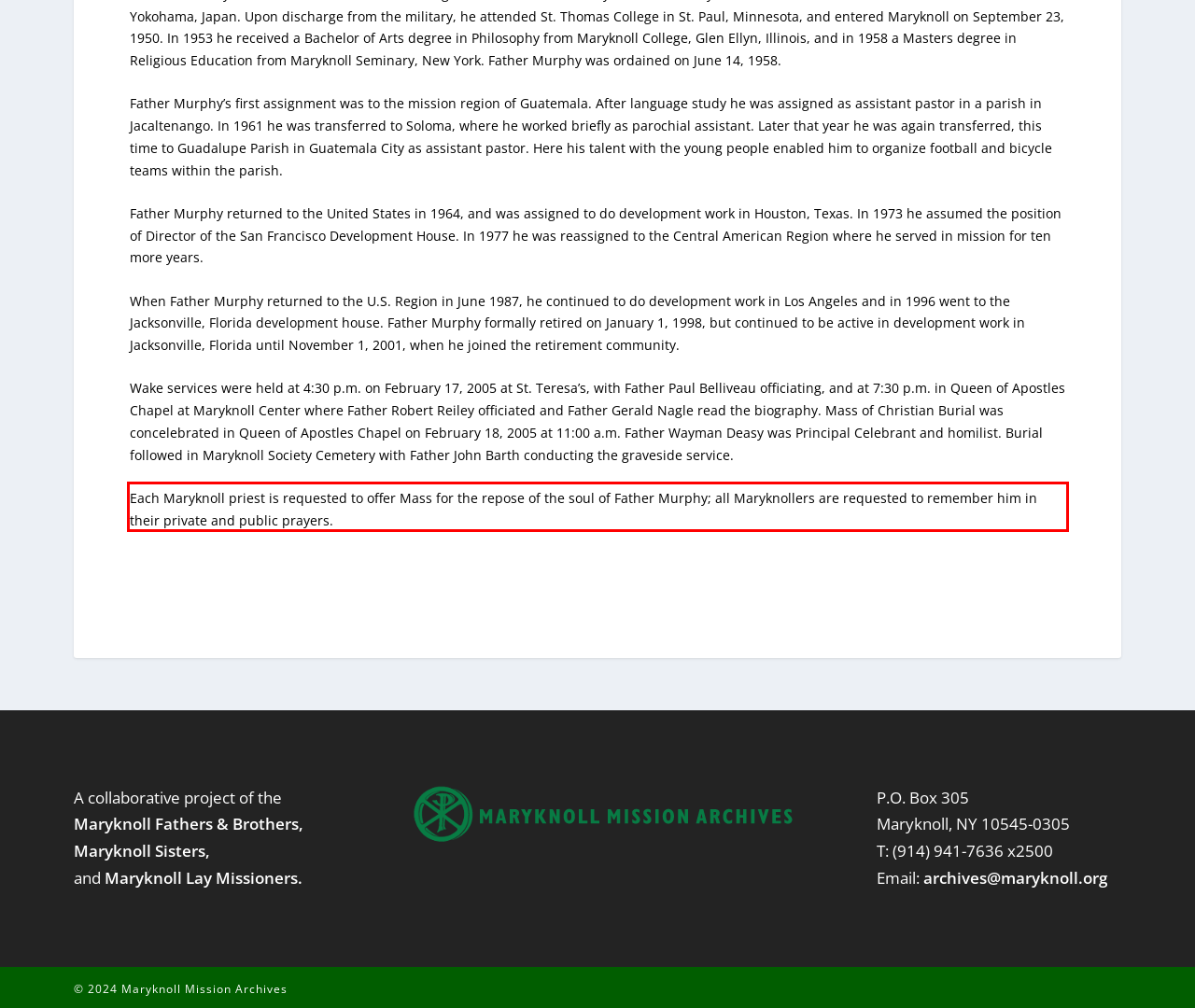Using the provided webpage screenshot, identify and read the text within the red rectangle bounding box.

Each Maryknoll priest is requested to offer Mass for the repose of the soul of Father Murphy; all Maryknollers are requested to remember him in their private and public prayers.